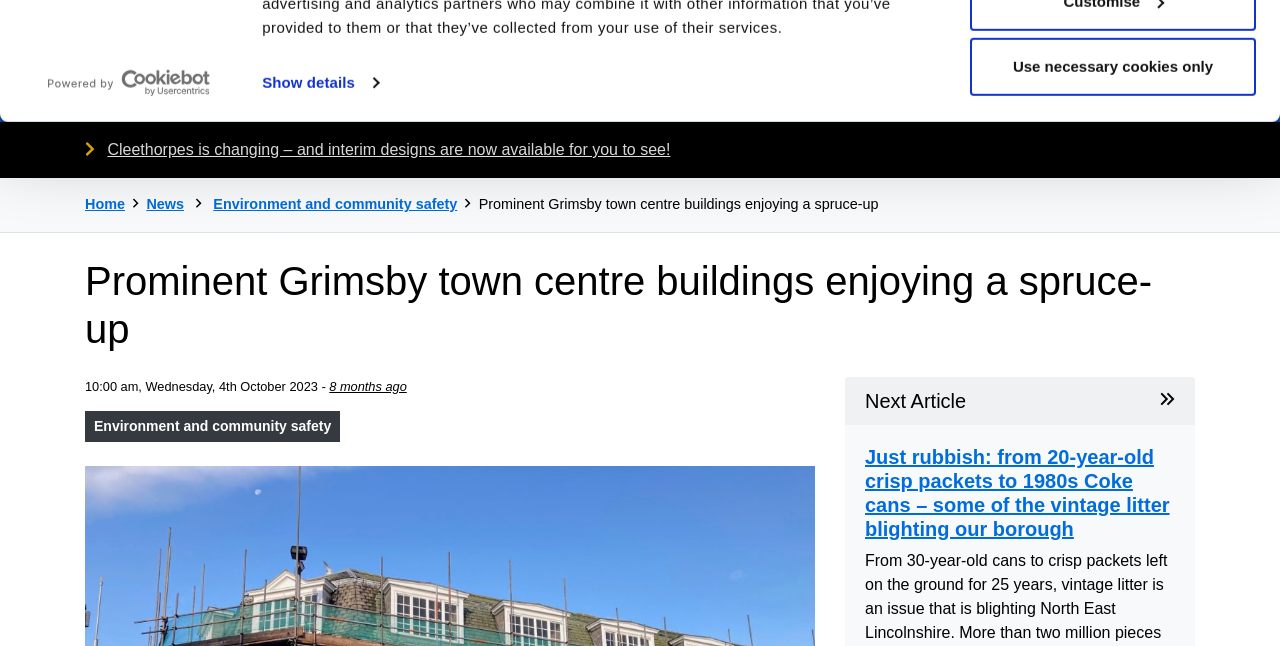Determine the bounding box coordinates for the clickable element to execute this instruction: "Read the news article 'Cleethorpes is changing – and interim designs are now available for you to see!'". Provide the coordinates as four float numbers between 0 and 1, i.e., [left, top, right, bottom].

[0.084, 0.218, 0.524, 0.245]